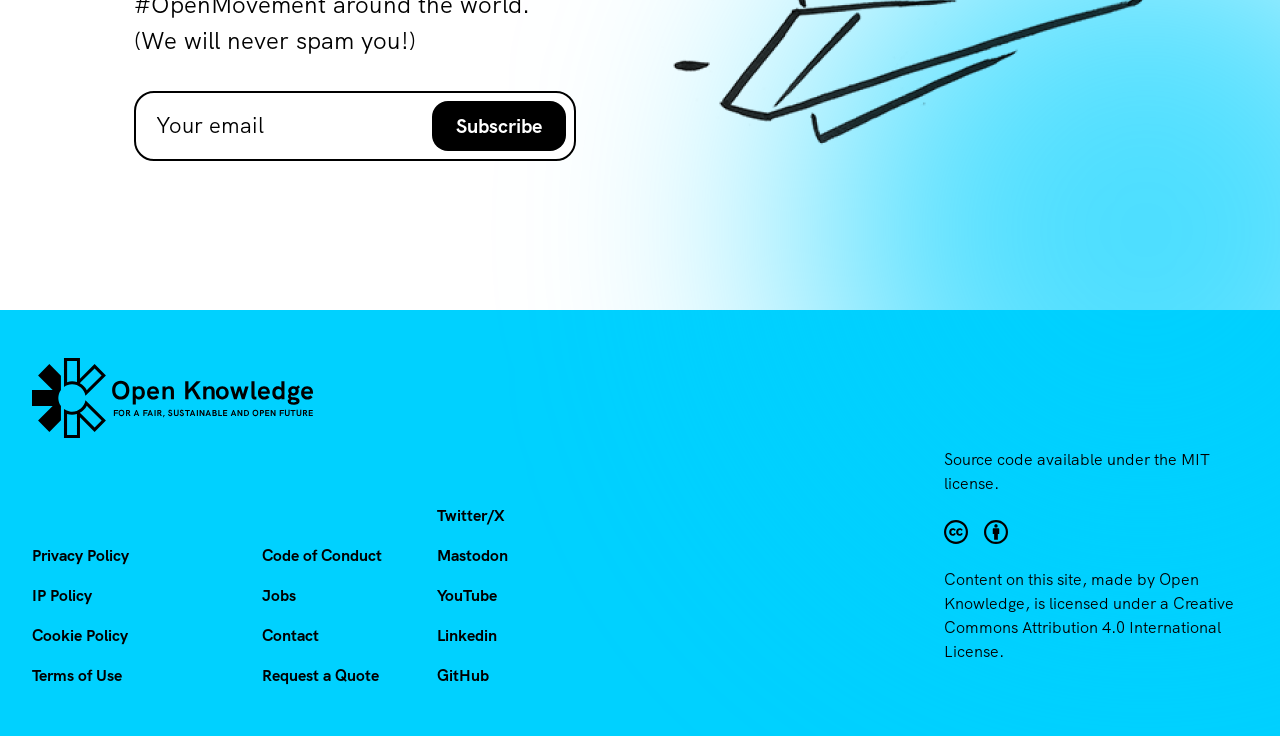Identify the bounding box coordinates of the element that should be clicked to fulfill this task: "Visit Open Knowledge Foundation". The coordinates should be provided as four float numbers between 0 and 1, i.e., [left, top, right, bottom].

[0.025, 0.486, 0.967, 0.595]